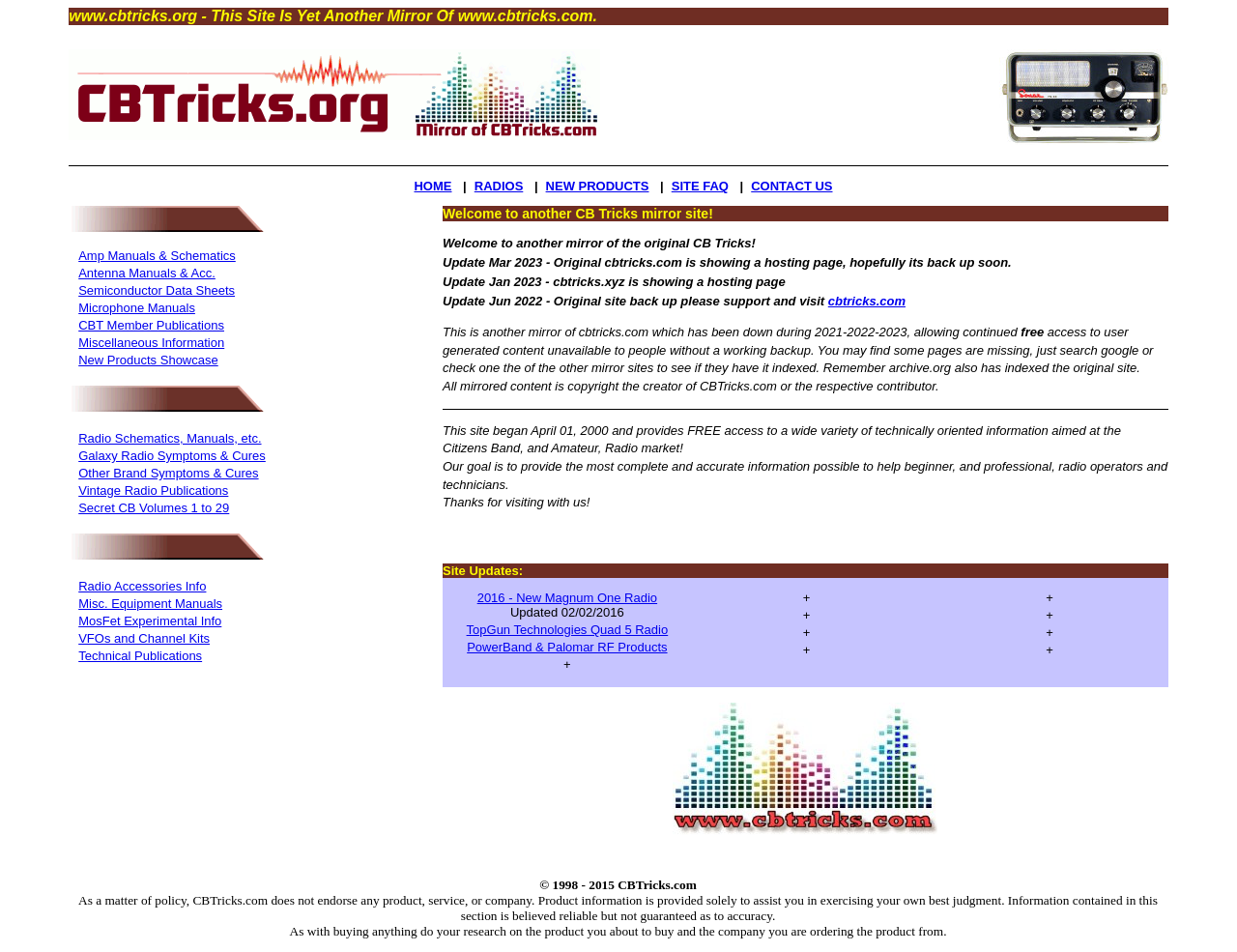Can you find the bounding box coordinates for the element to click on to achieve the instruction: "Explore Semiconductor Data Sheets"?

[0.063, 0.297, 0.19, 0.313]